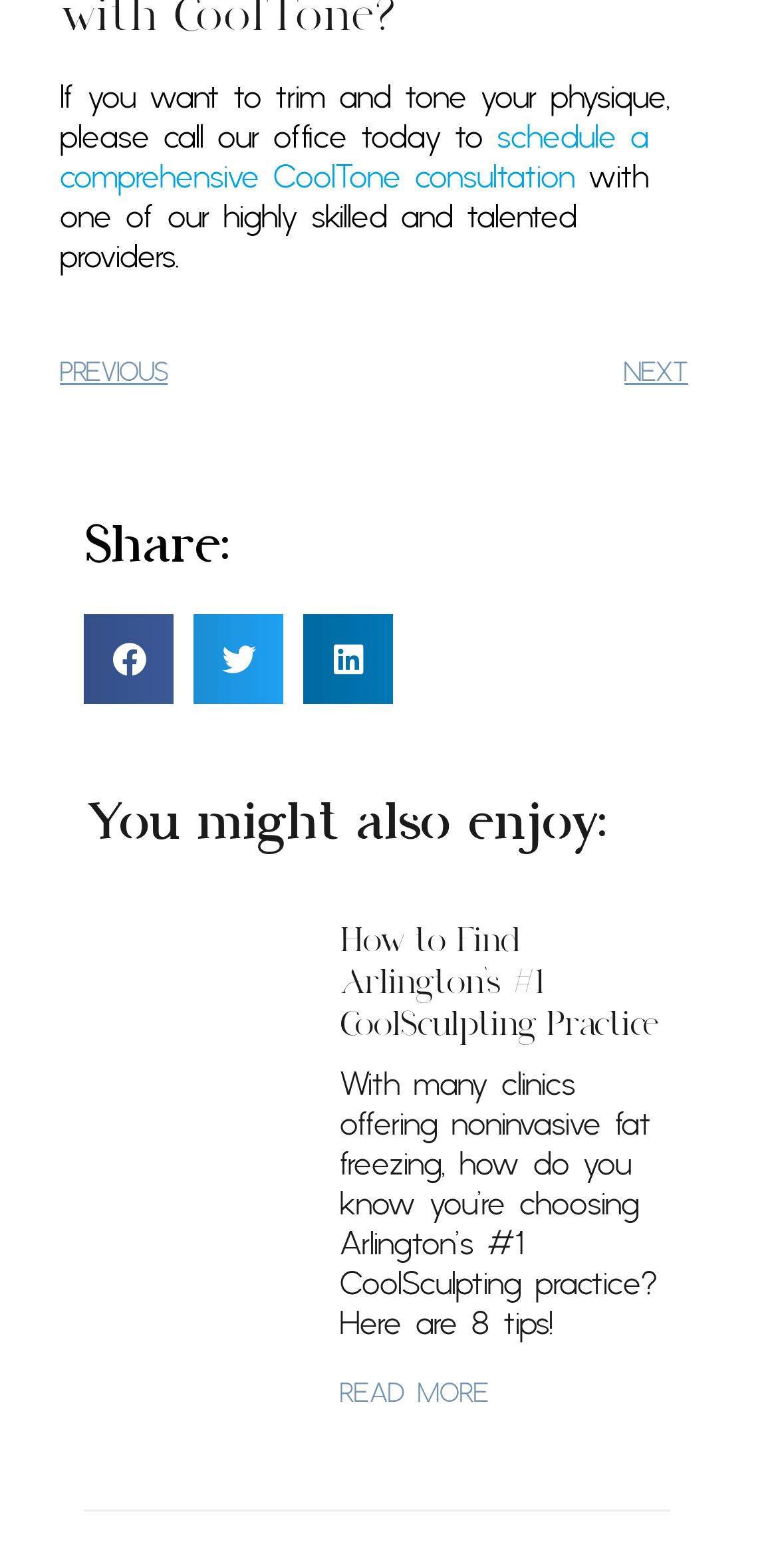Identify the bounding box coordinates of the region that should be clicked to execute the following instruction: "Go to the next page".

[0.481, 0.225, 0.884, 0.253]